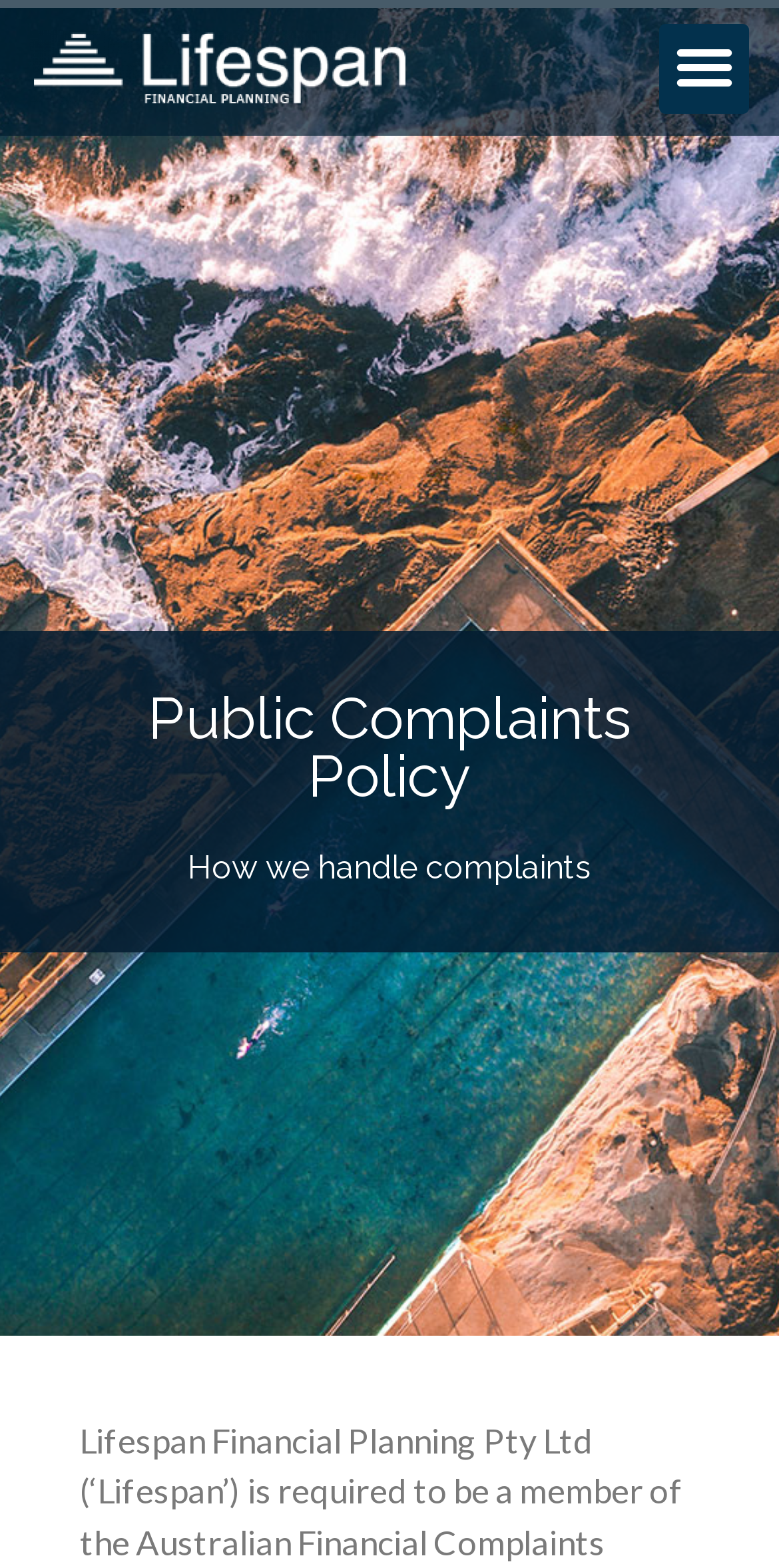Using the given element description, provide the bounding box coordinates (top-left x, top-left y, bottom-right x, bottom-right y) for the corresponding UI element in the screenshot: alt="Lifespan Financial Planning"

[0.038, 0.019, 0.526, 0.068]